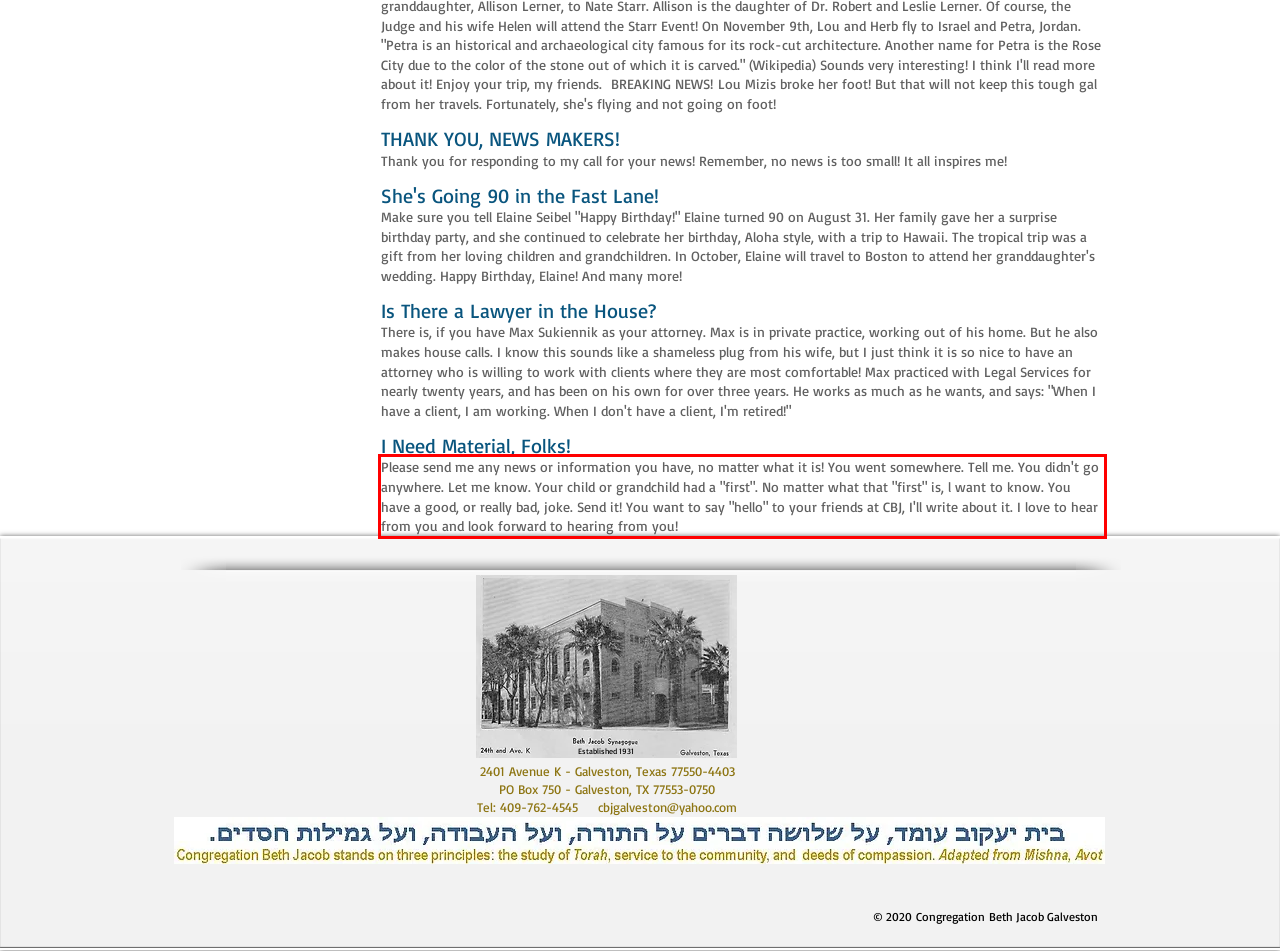Identify and extract the text within the red rectangle in the screenshot of the webpage.

Please send me any news or information you have, no matter what it is! You went somewhere. Tell me. You didn't go anywhere. Let me know. Your child or grandchild had a "first". No matter what that "first" is, l want to know. You have a good, or really bad, joke. Send it! You want to say "hello" to your friends at CBJ, I'll write about it. I love to hear from you and look forward to hearing from you!